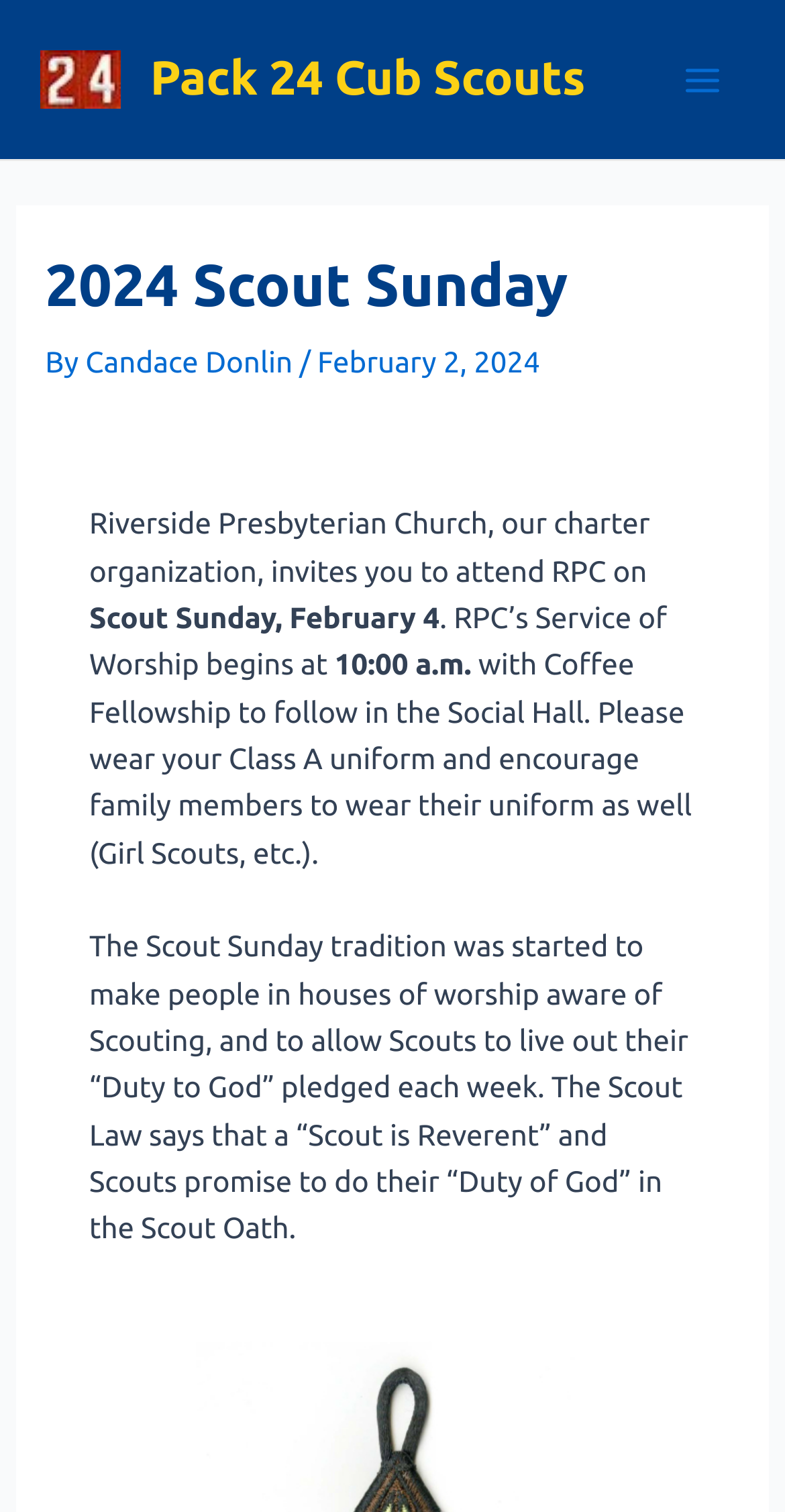Find the bounding box coordinates corresponding to the UI element with the description: "Candace Donlin". The coordinates should be formatted as [left, top, right, bottom], with values as floats between 0 and 1.

[0.109, 0.227, 0.381, 0.25]